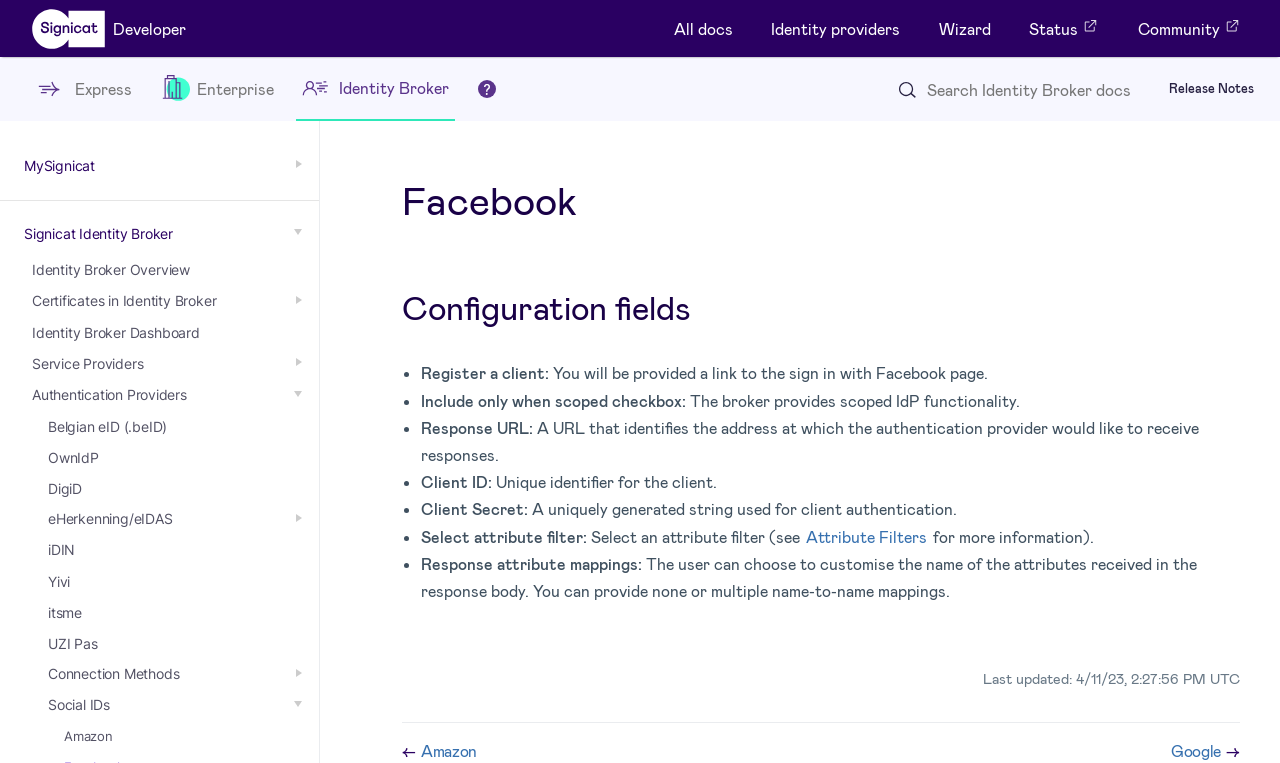What is the purpose of the Wizard?
Provide a detailed and well-explained answer to the question.

The Wizard is a button element on the webpage that is described as a way to help users choose a stack, as indicated by the text 'If you are not sure what to choose, you can take the Wizard'.